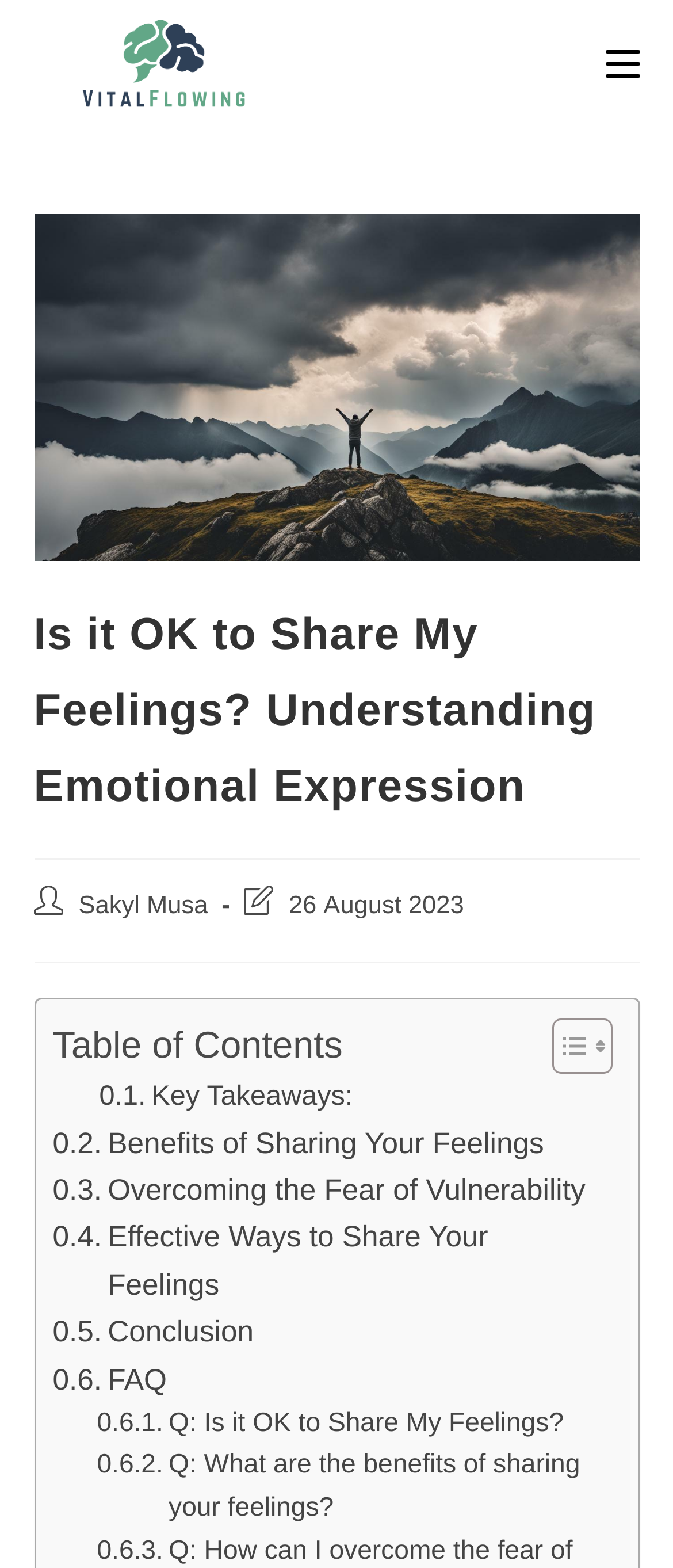Determine the bounding box coordinates of the region I should click to achieve the following instruction: "Read the post written by Sakyl Musa". Ensure the bounding box coordinates are four float numbers between 0 and 1, i.e., [left, top, right, bottom].

[0.117, 0.569, 0.309, 0.587]